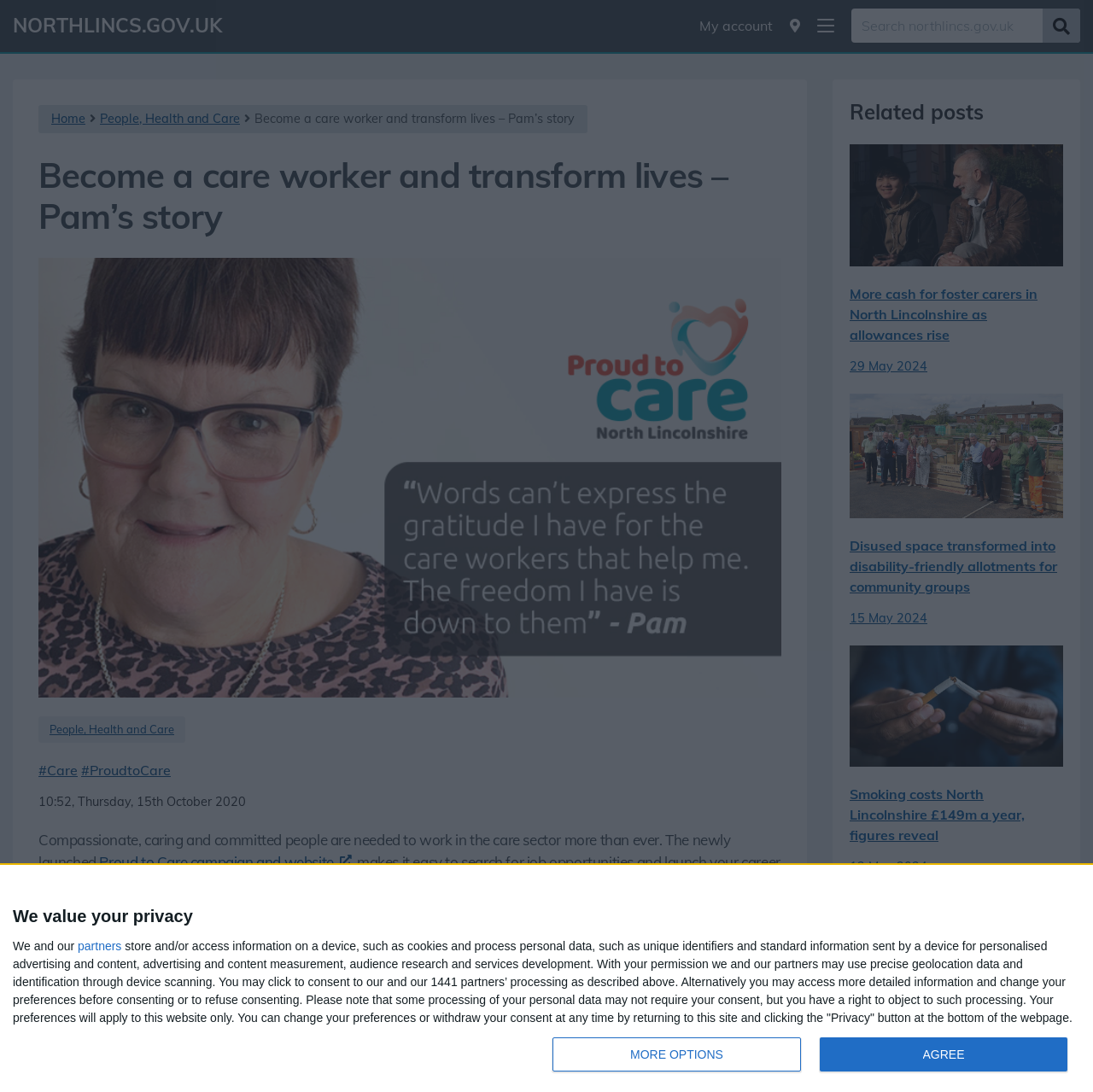Locate the coordinates of the bounding box for the clickable region that fulfills this instruction: "Click on the 'People, Health and Care' link".

[0.091, 0.101, 0.22, 0.115]